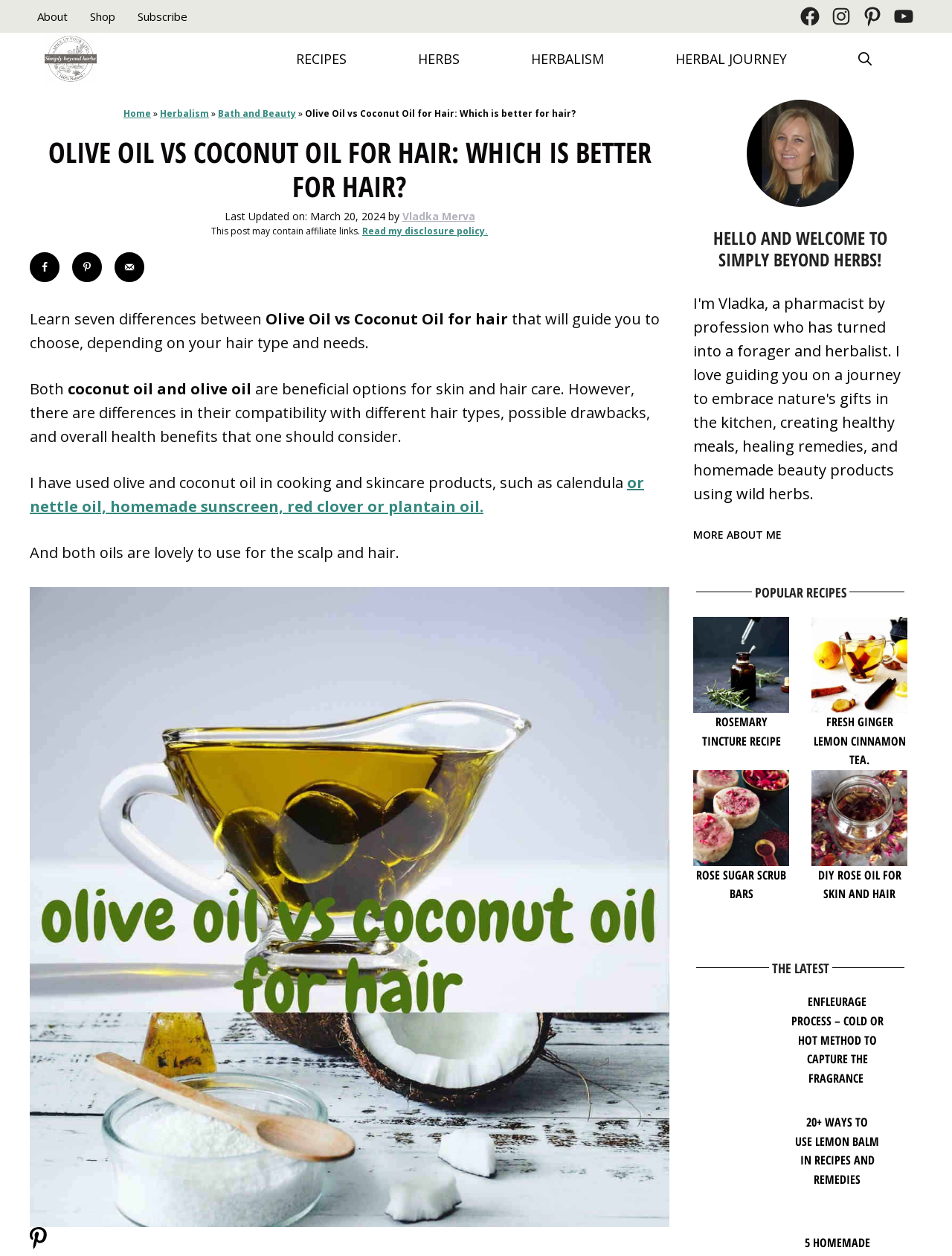Find and specify the bounding box coordinates that correspond to the clickable region for the instruction: "Read more about the author".

[0.728, 0.42, 0.821, 0.431]